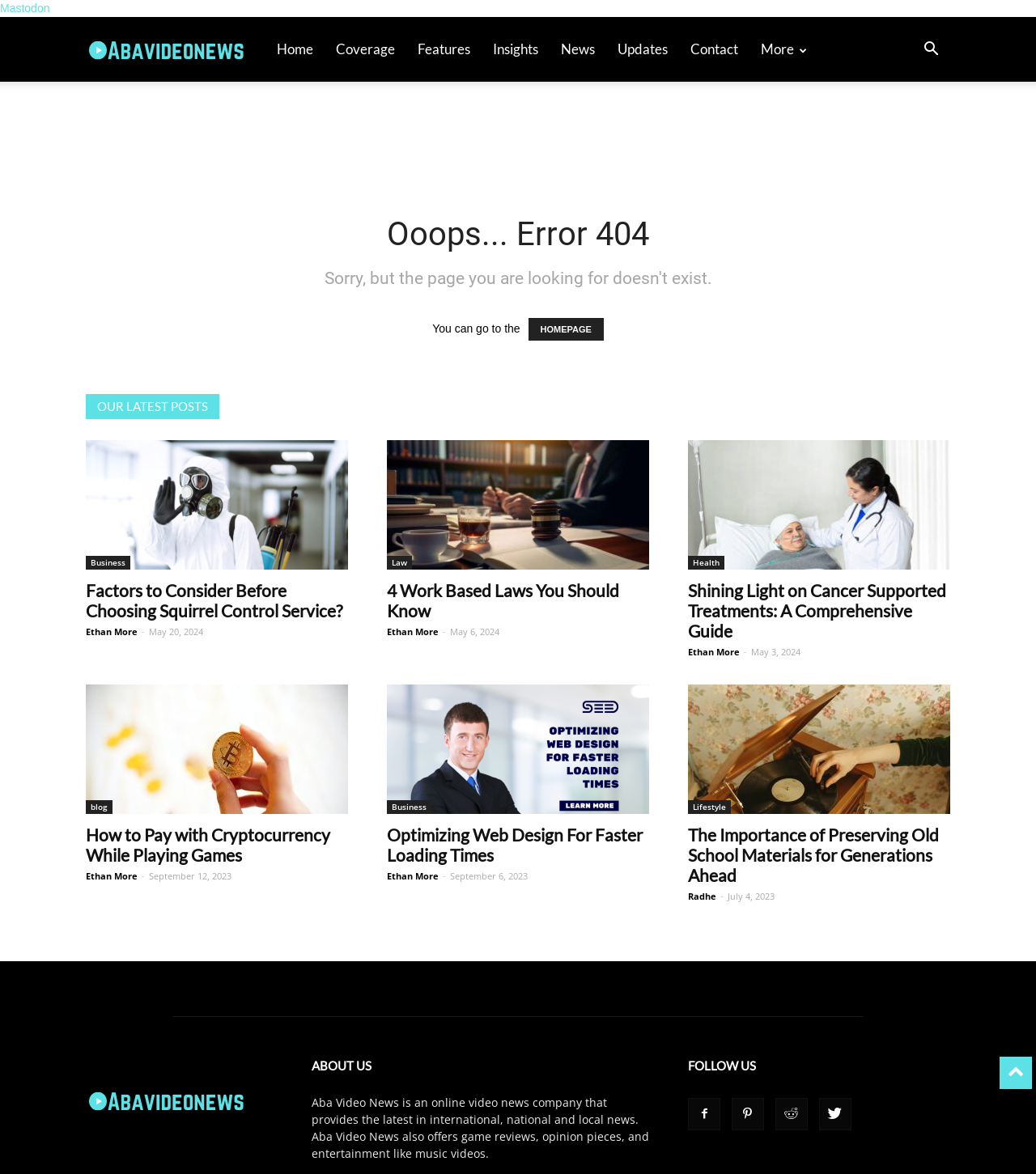Please specify the bounding box coordinates of the element that should be clicked to execute the given instruction: 'Follow Aba Video News on social media'. Ensure the coordinates are four float numbers between 0 and 1, expressed as [left, top, right, bottom].

[0.664, 0.935, 0.695, 0.963]